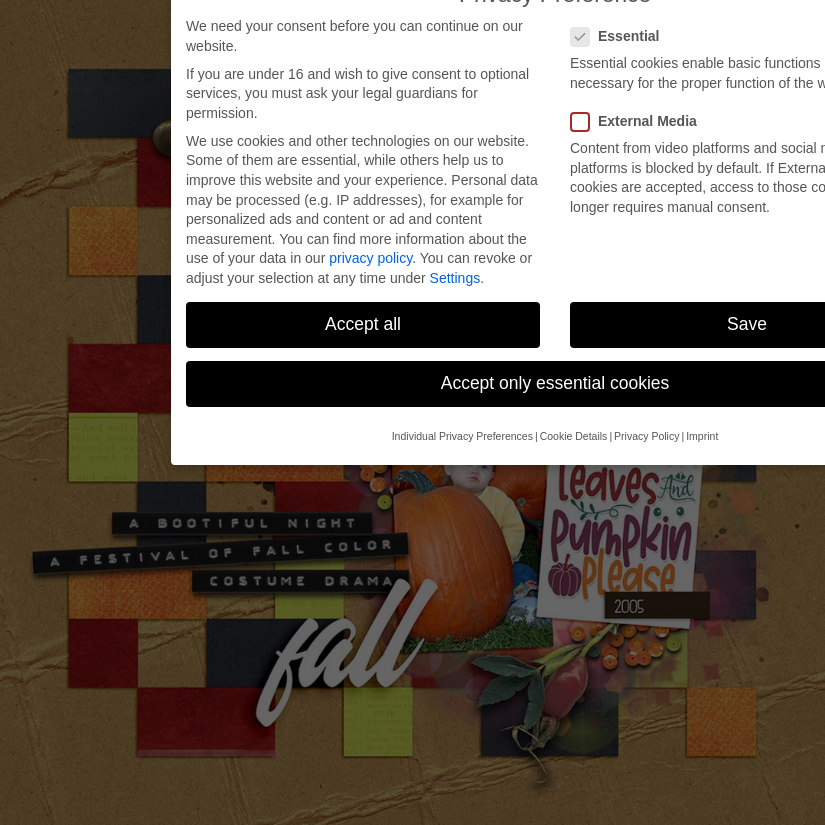Provide a thorough and detailed caption for the image.

The image titled "Autumn Breeze" features a vibrant fall-themed composition. It showcases a festive display that includes colorful leaves, pumpkins, and playful seasonal decorations, creating an inviting atmosphere. In the background, there are multiple patterned squares and strips in warm hues, enhancing the autumnal feel. The design is completed with playful phrases inspiring the celebration of fall, evoking feelings of nostalgia and joy associated with the season. This artwork reflects themes of celebration and the beauty of autumn, making it a perfect representation for seasonal festivities.